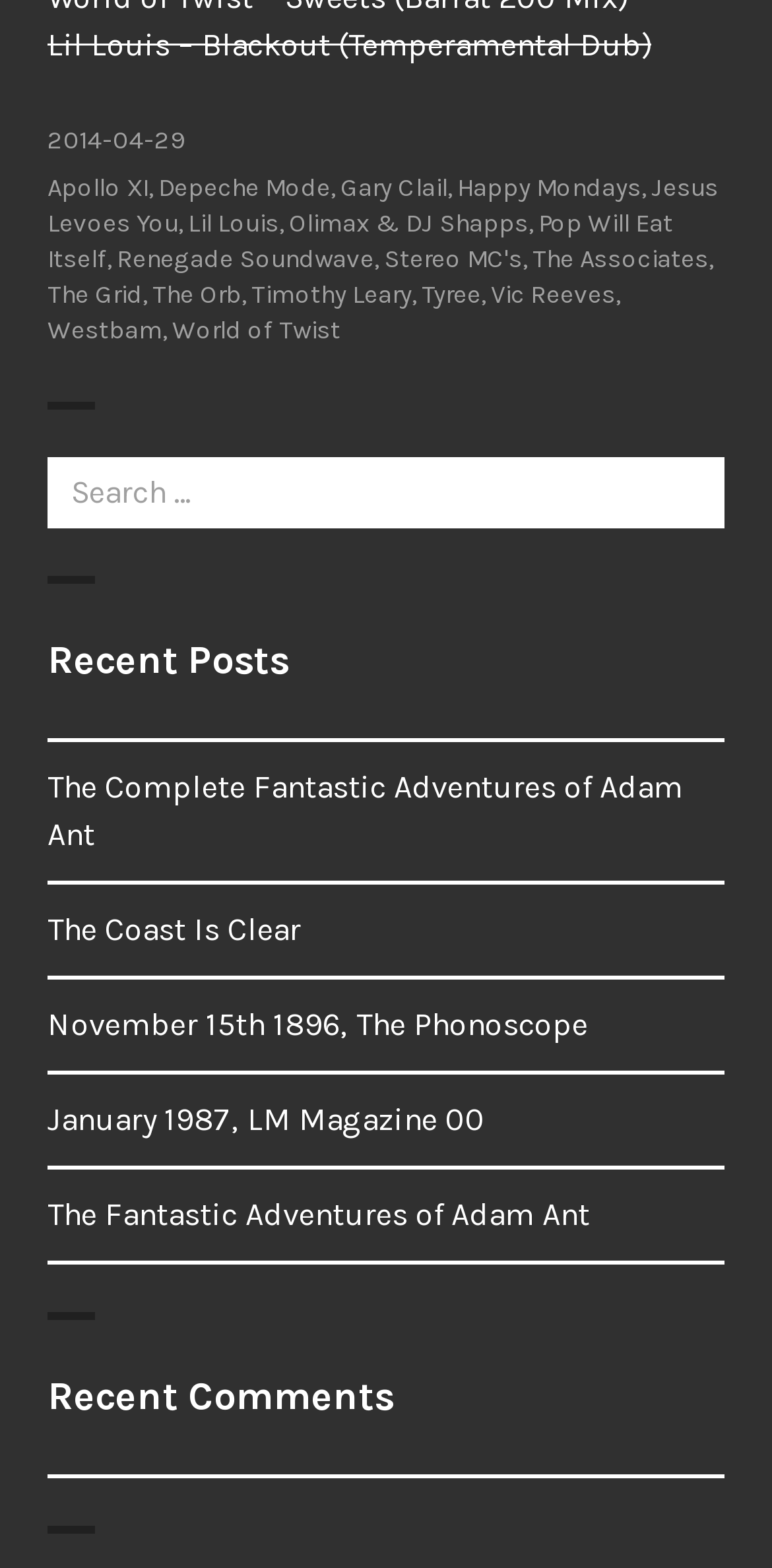Identify the bounding box coordinates of the clickable region to carry out the given instruction: "Go to the page of Depeche Mode".

[0.205, 0.11, 0.428, 0.128]